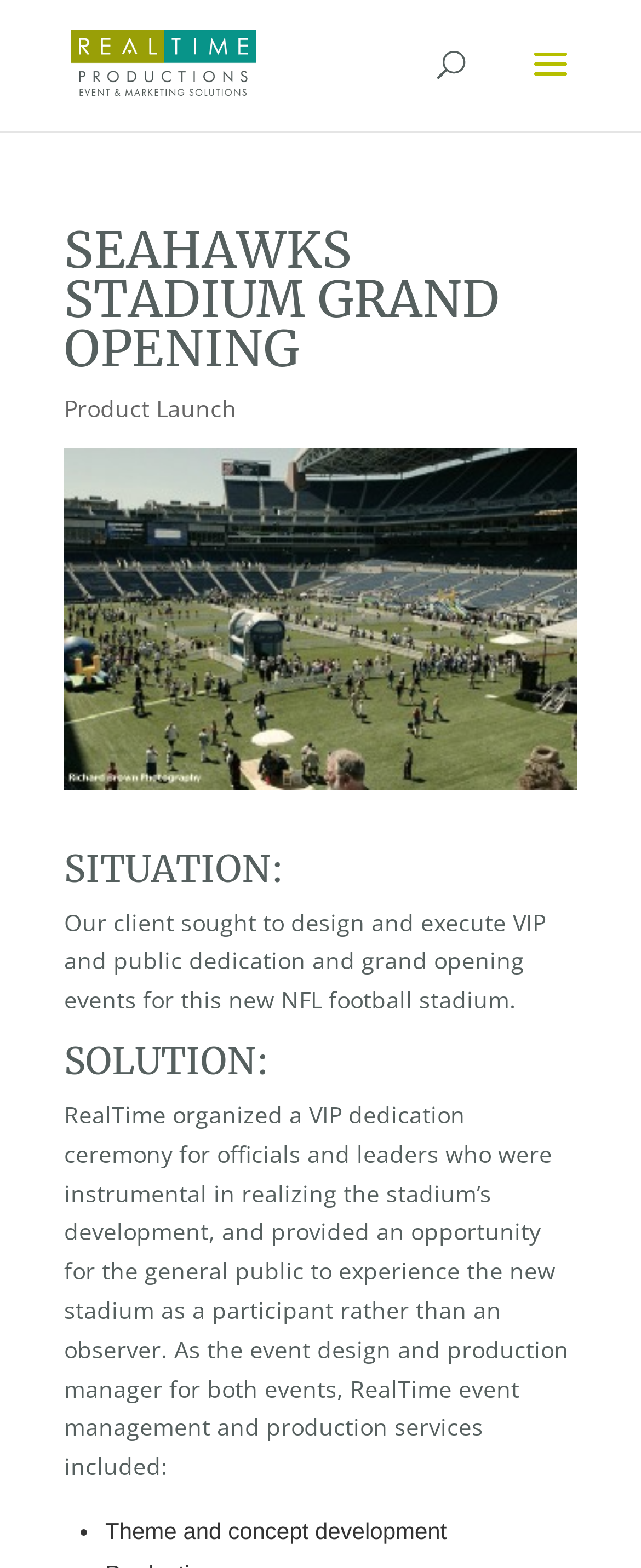Find the coordinates for the bounding box of the element with this description: "Menu".

None